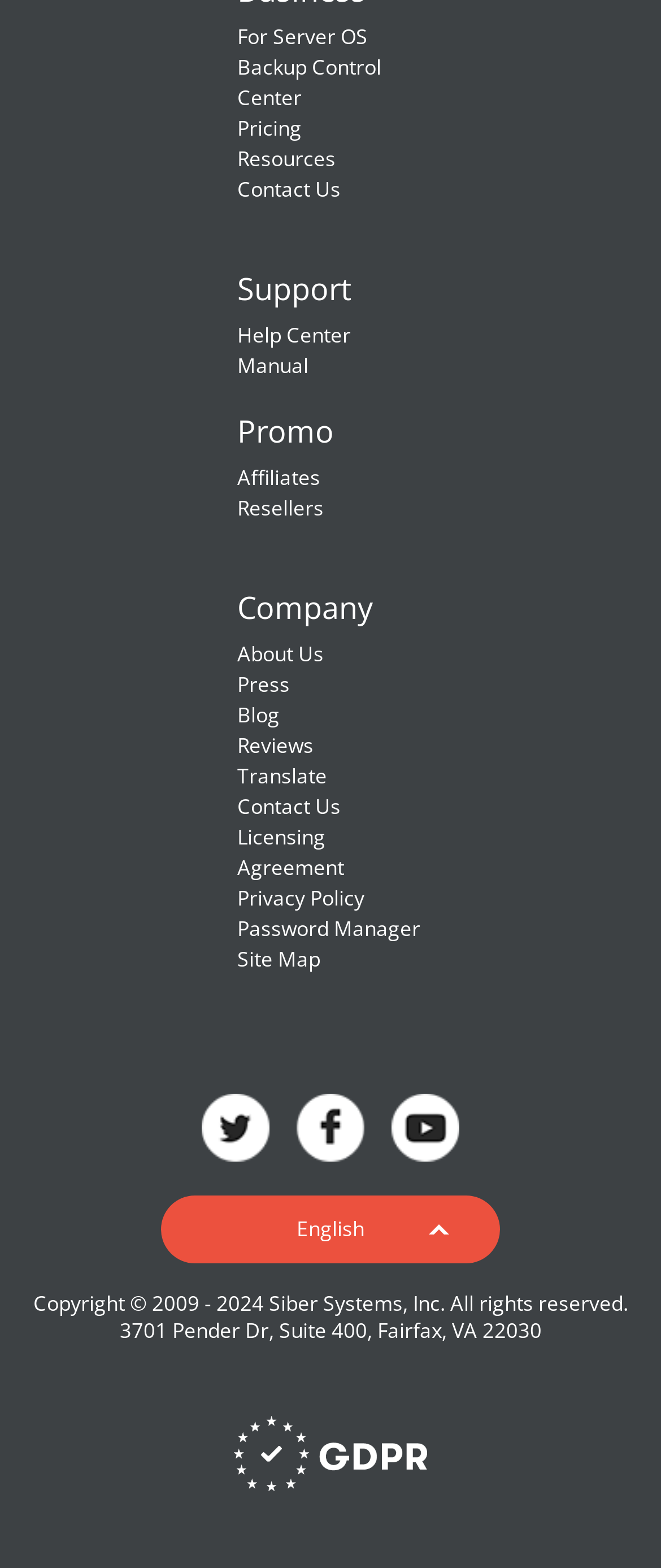Identify the bounding box coordinates of the section to be clicked to complete the task described by the following instruction: "Visit the Help Center". The coordinates should be four float numbers between 0 and 1, formatted as [left, top, right, bottom].

[0.359, 0.205, 0.531, 0.223]